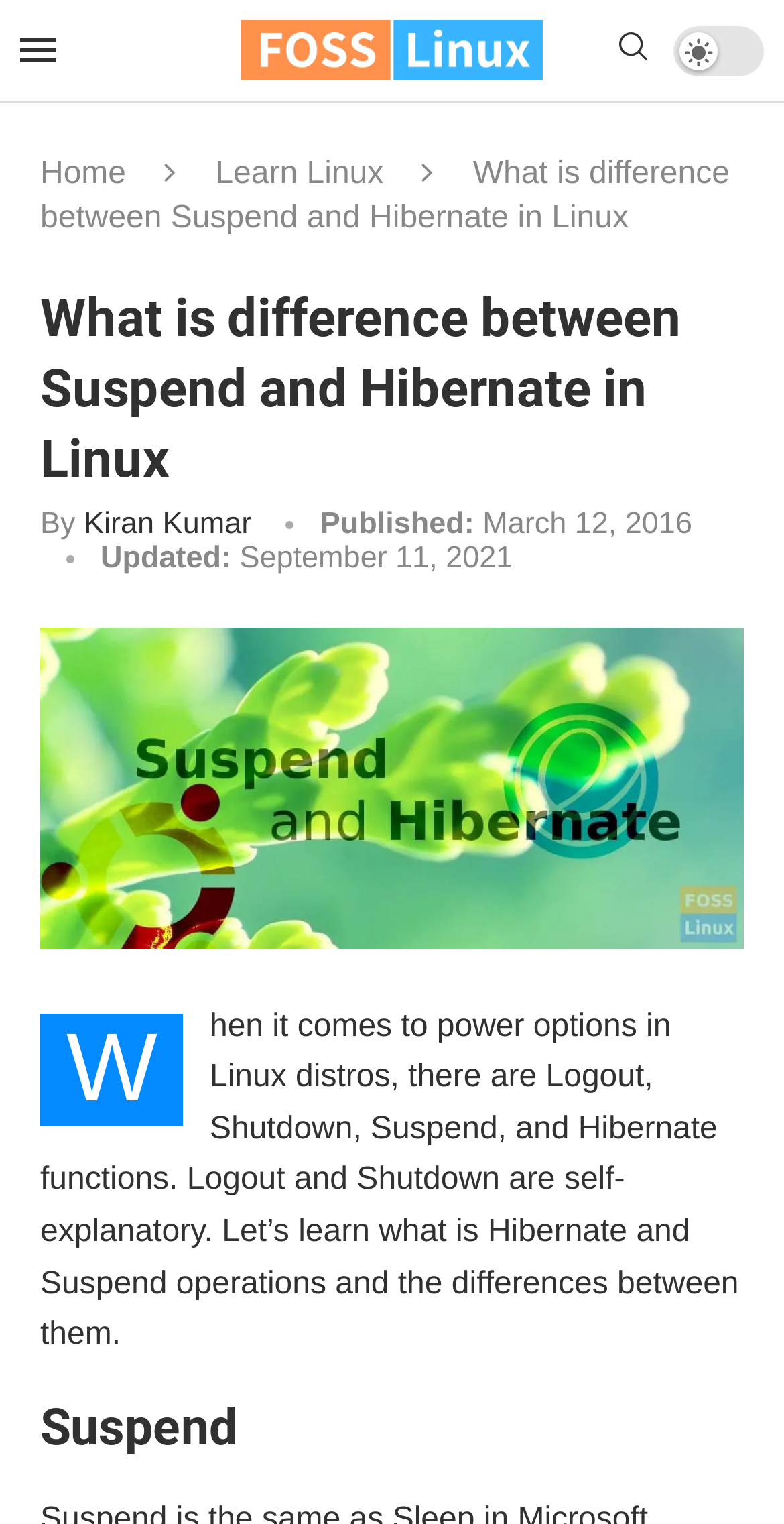Kindly respond to the following question with a single word or a brief phrase: 
What are the four power options in Linux distros?

Logout, Shutdown, Suspend, and Hibernate